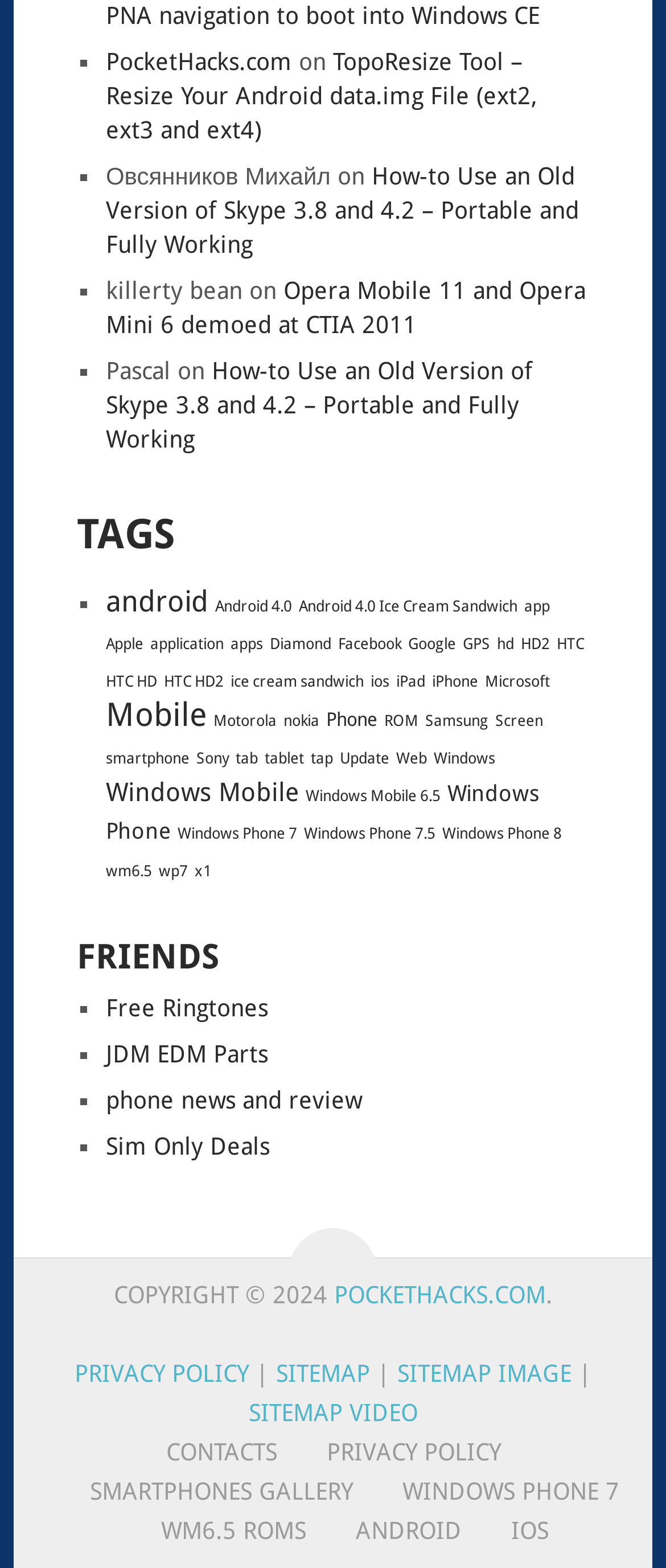Please examine the image and provide a detailed answer to the question: How many friends are listed on the webpage?

The webpage has a section titled 'FRIENDS' which lists various friends. By counting the number of links under this section, we can find that there are 4 friends listed.